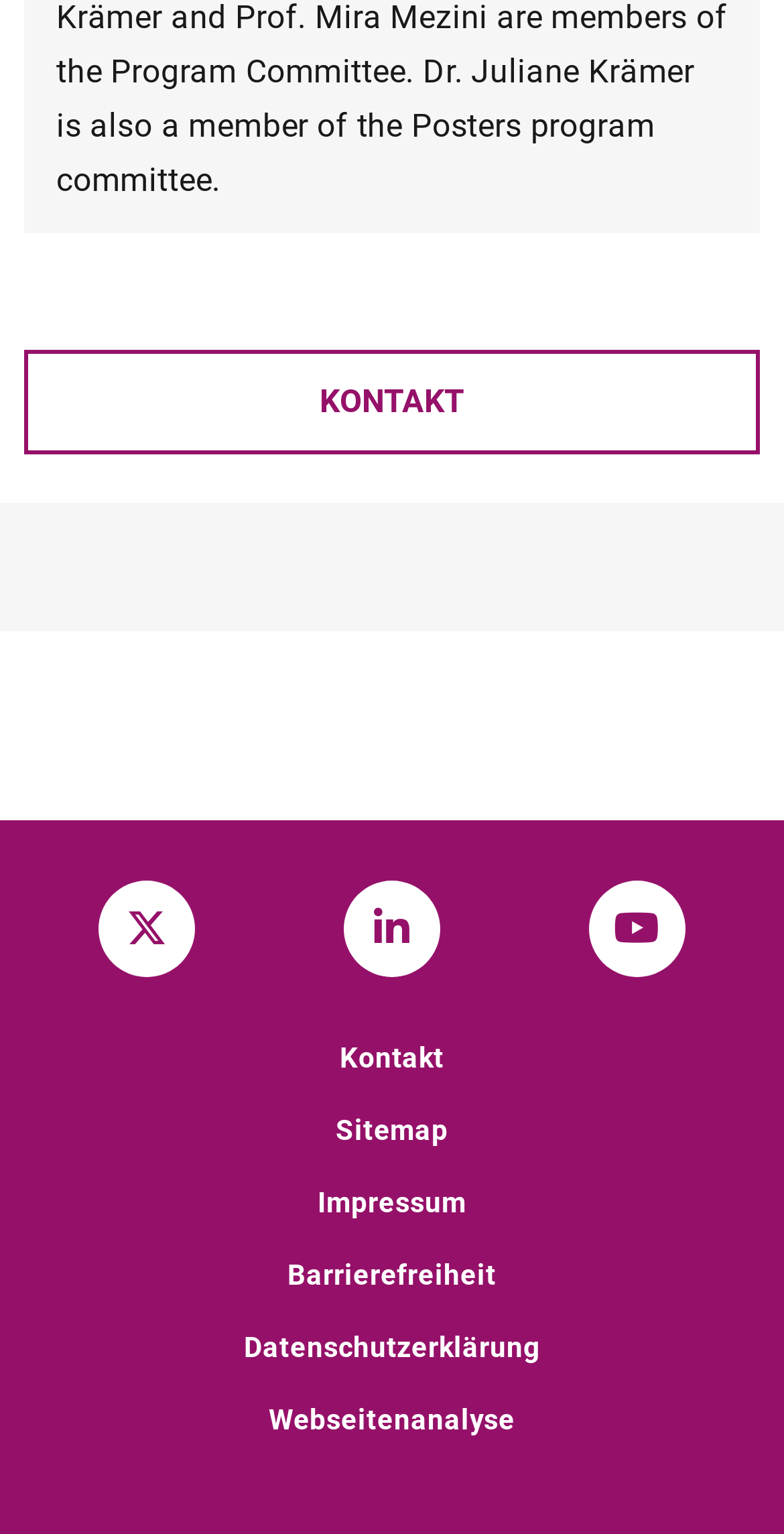What is the shortcut key for the 'Impressum' link?
Answer the question in a detailed and comprehensive manner.

I examined the link element with the text 'Impressum' and found that it has a key shortcut 'Alt+8', which can be used to access the 'Impressum' page.